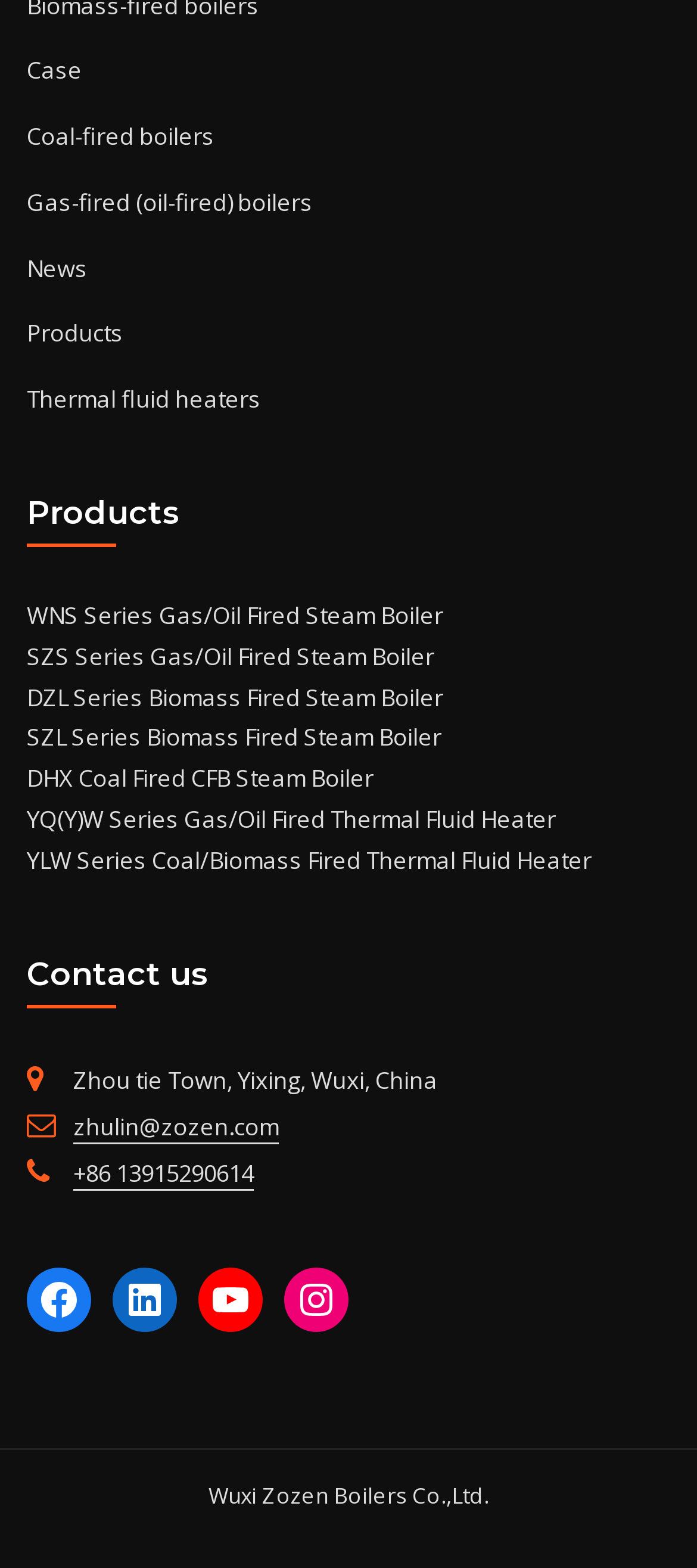Predict the bounding box coordinates of the area that should be clicked to accomplish the following instruction: "Follow on Facebook". The bounding box coordinates should consist of four float numbers between 0 and 1, i.e., [left, top, right, bottom].

[0.038, 0.809, 0.131, 0.85]